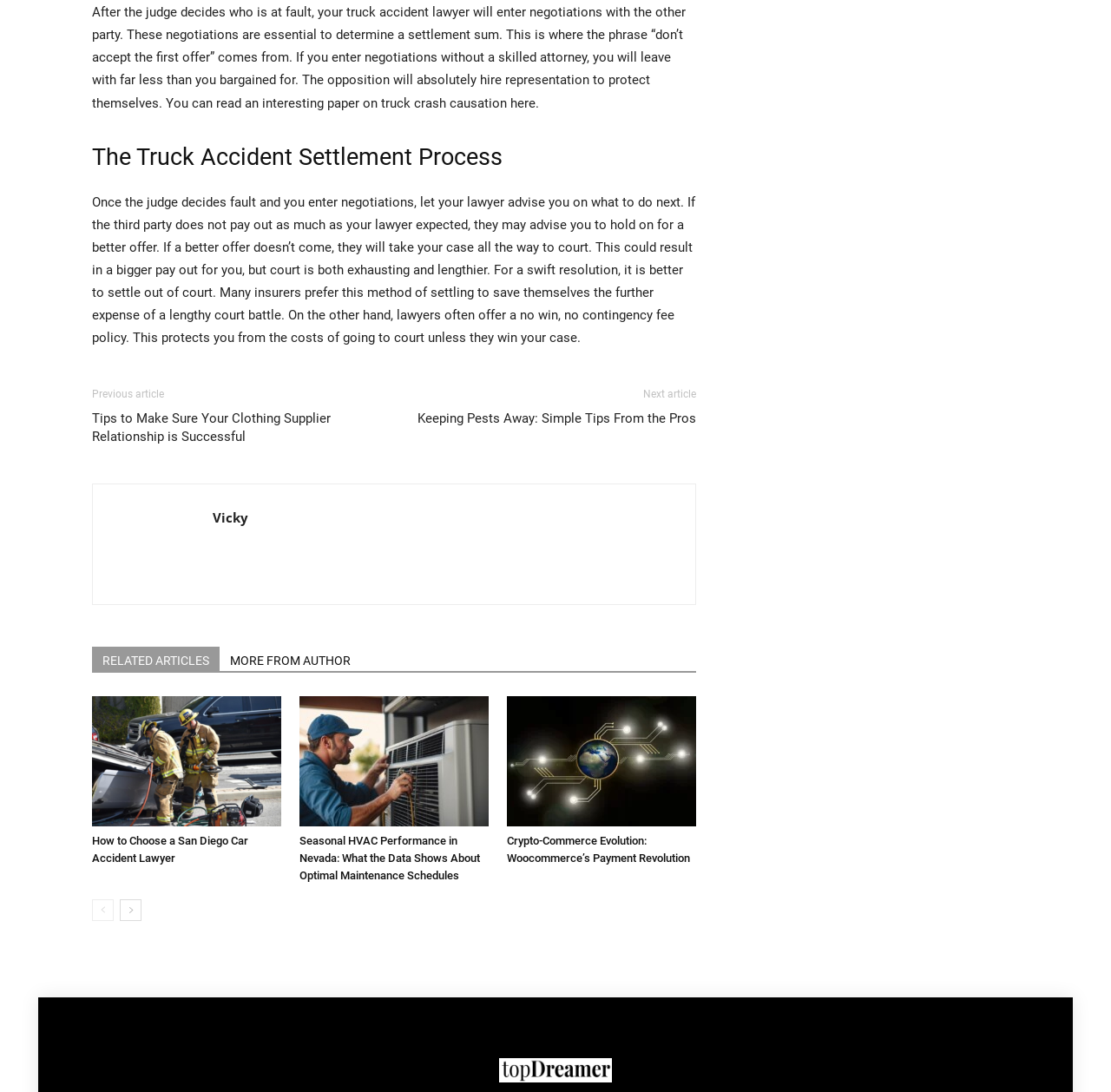Determine the bounding box coordinates of the target area to click to execute the following instruction: "Visit 'How to Choose a San Diego Car Accident Lawyer'."

[0.083, 0.638, 0.253, 0.757]